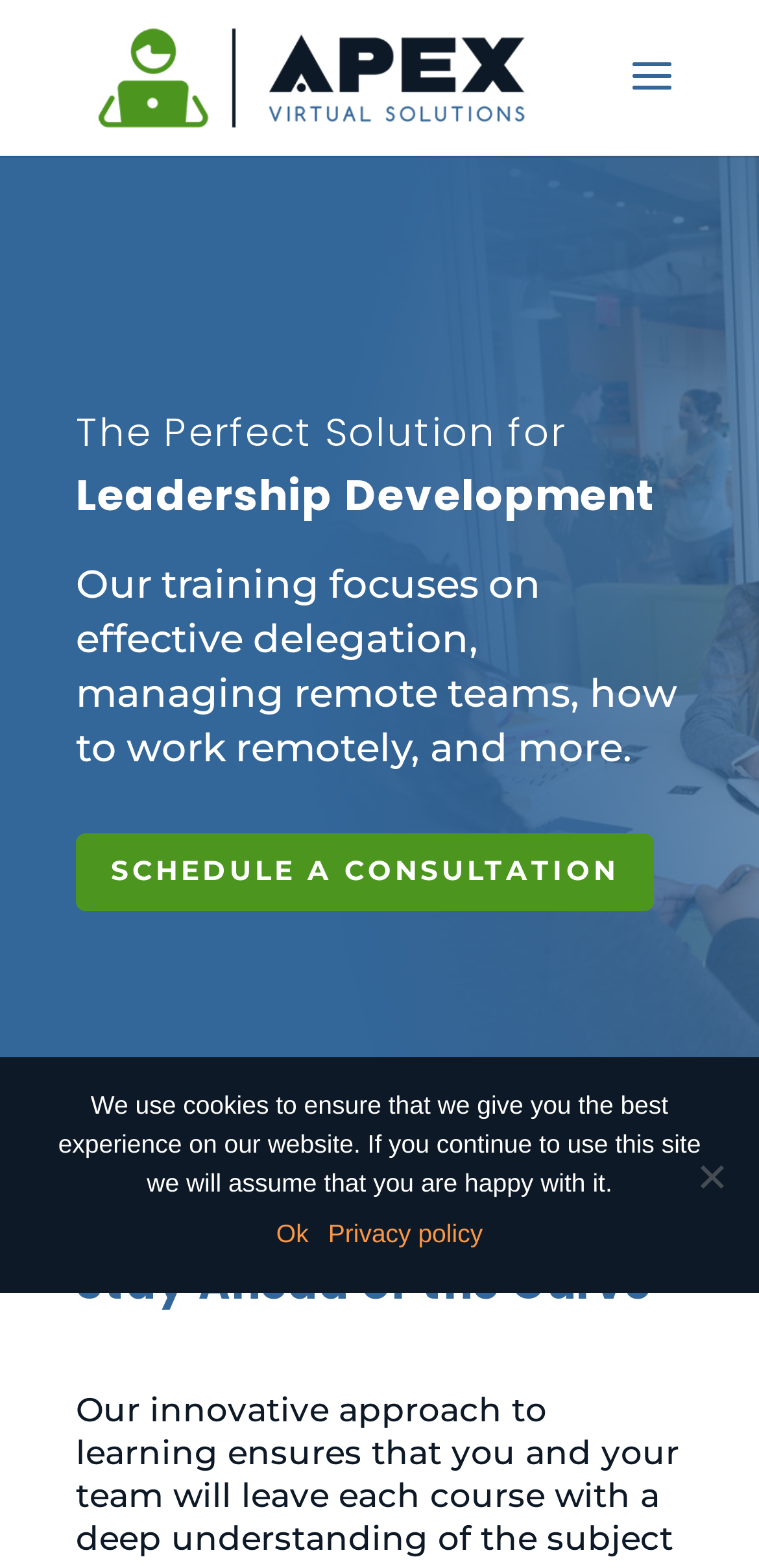Create a detailed narrative of the webpage’s visual and textual elements.

The webpage is about leadership development and training, with a focus on investing in professional and personal growth. At the top left of the page, there is a link to "Apex Virtual Solutions" accompanied by an image with the same name. Below this, there are three headings that span across the top of the page, reading "The Perfect Solution for", "Leadership Development", and "Stay Ahead of the Curve". 

Underneath the headings, there is a block of text that describes the training focus, including effective delegation, managing remote teams, and working remotely. To the right of this text, there is a call-to-action link to "SCHEDULE A CONSULTATION E". 

At the bottom of the page, there is a cookie notice dialog that is not currently in focus. The dialog contains a message about the use of cookies on the website, with options to click "Ok" or view the "Privacy policy". There is also a "No" button located at the bottom right of the dialog.